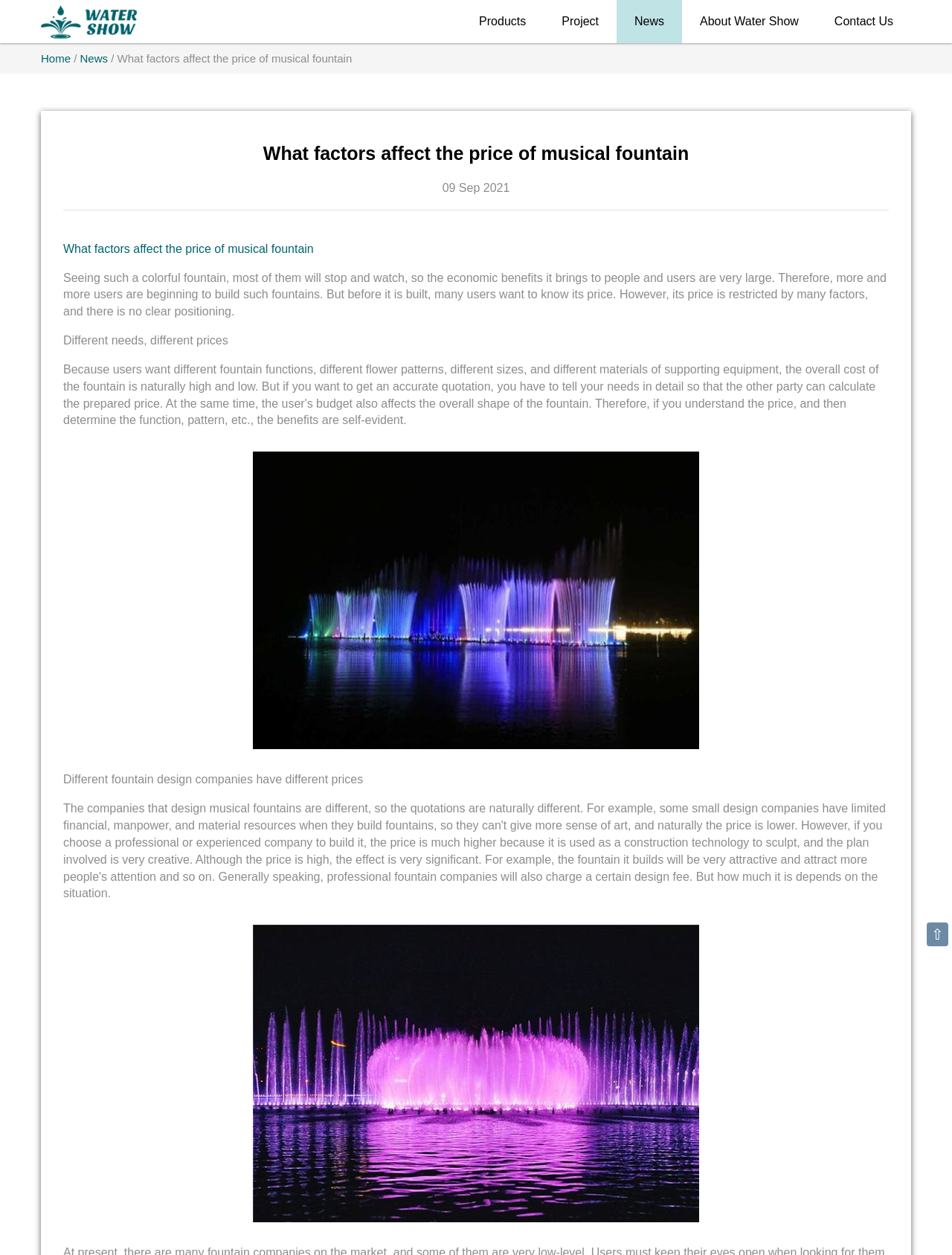From the element description Project, predict the bounding box coordinates of the UI element. The coordinates must be specified in the format (top-left x, top-left y, bottom-right x, bottom-right y) and should be within the 0 to 1 range.

[0.571, 0.0, 0.648, 0.035]